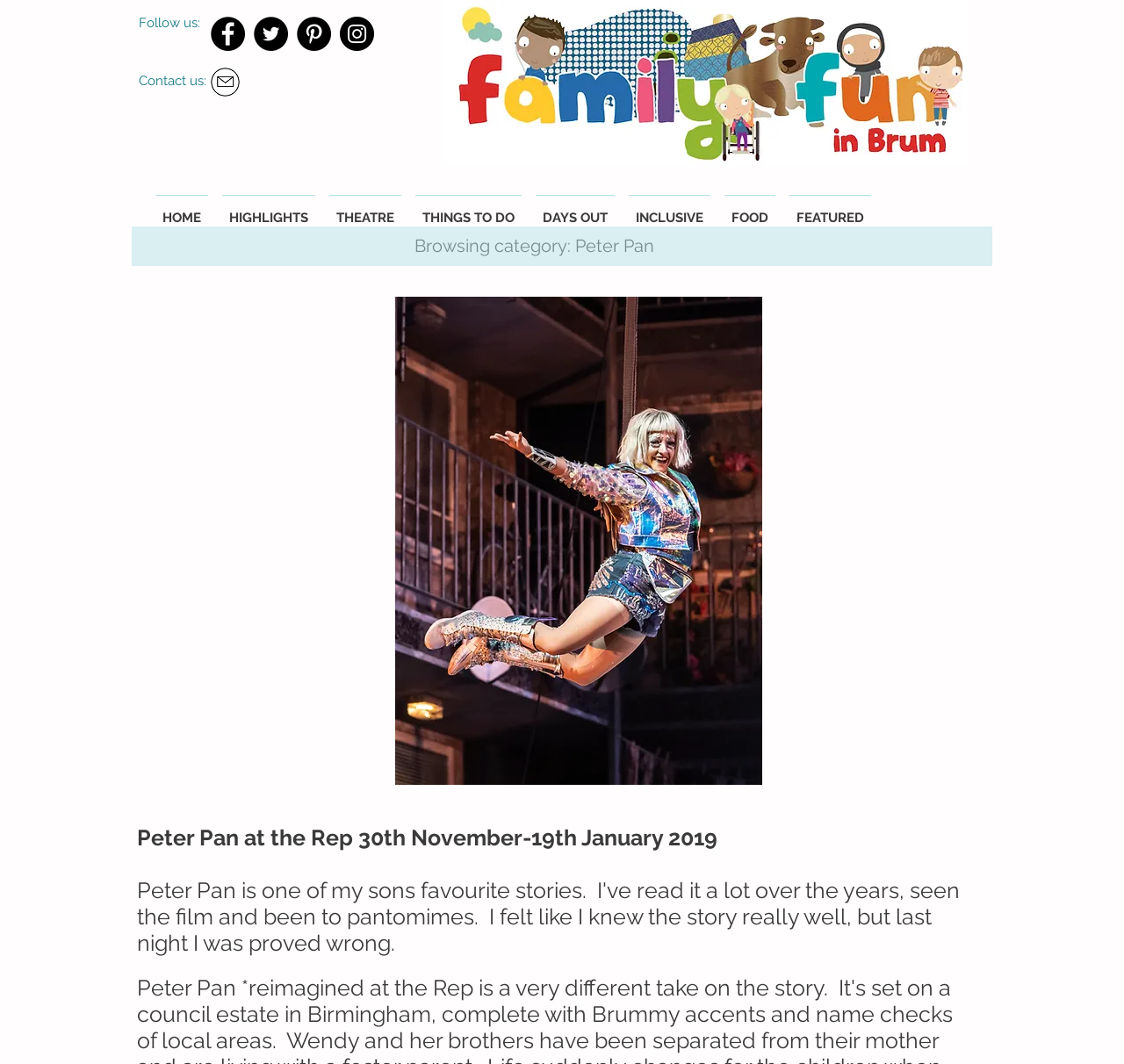Construct a comprehensive description capturing every detail on the webpage.

The webpage is a review of Peter Pan at the Rep Theatre Birmingham. At the top, there is a social bar with four social media links, Facebook, Twitter, Pinterest, and Instagram, each accompanied by its respective icon. Below the social bar, there is a "Contact us" heading, followed by an image and a site search iframe.

On the left side, there is a navigation menu with eight links: HOME, HIGHLIGHTS, THEATRE, THINGS TO DO, DAYS OUT, INCLUSIVE, FOOD, and FEATURED. 

The main content of the webpage is a review of Peter Pan, with a heading "Browsing category: Peter Pan" and an image of Tink from the play. Below the image, there is a text describing the show's dates, "Peter Pan at the Rep 30th November-19th January 2019". 

At the top-right corner, there is a large image with a caption "Birmingham Family fun in Brum".